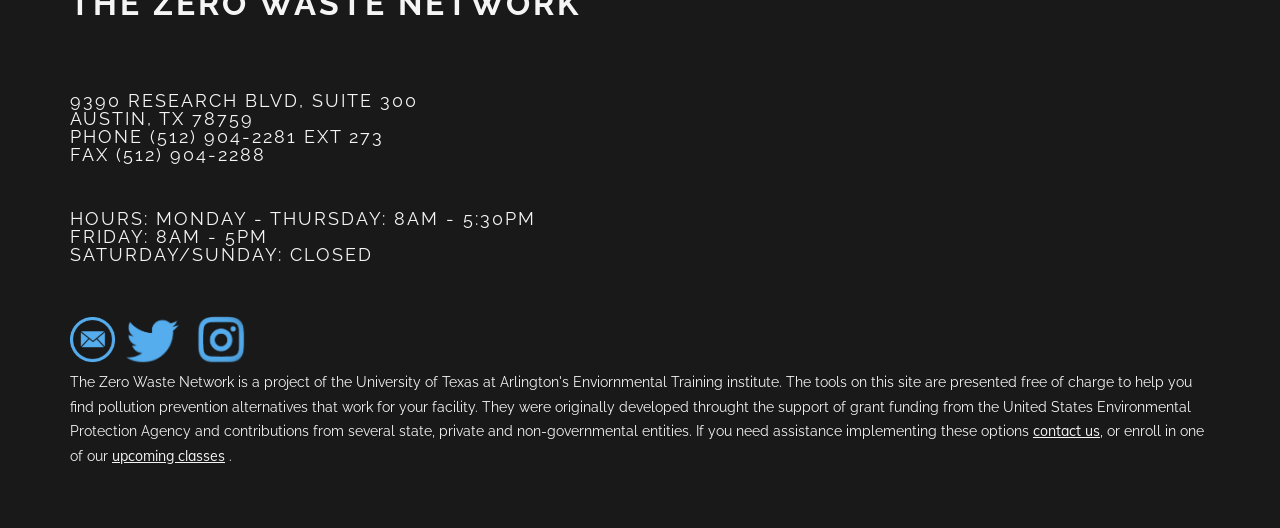What are the office hours on Fridays?
Make sure to answer the question with a detailed and comprehensive explanation.

The office hours are listed in the second heading on the webpage, which specifies the hours for each day of the week. According to this, the office is open from 8AM to 5PM on Fridays.